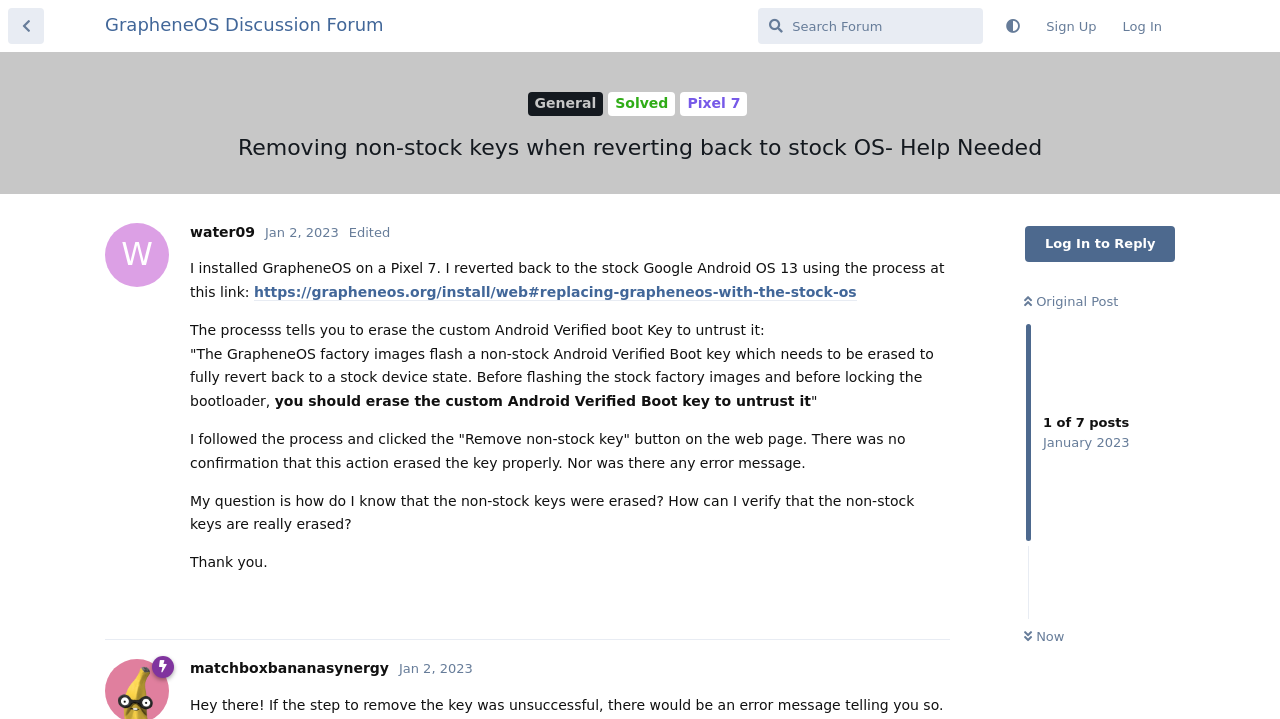Please provide a comprehensive answer to the question below using the information from the image: What is the topic of the current discussion?

Based on the webpage, the topic of the current discussion is about removing non-stock keys when reverting back to stock OS, as indicated by the heading 'Removing non-stock keys when reverting back to stock OS- Help Needed'.